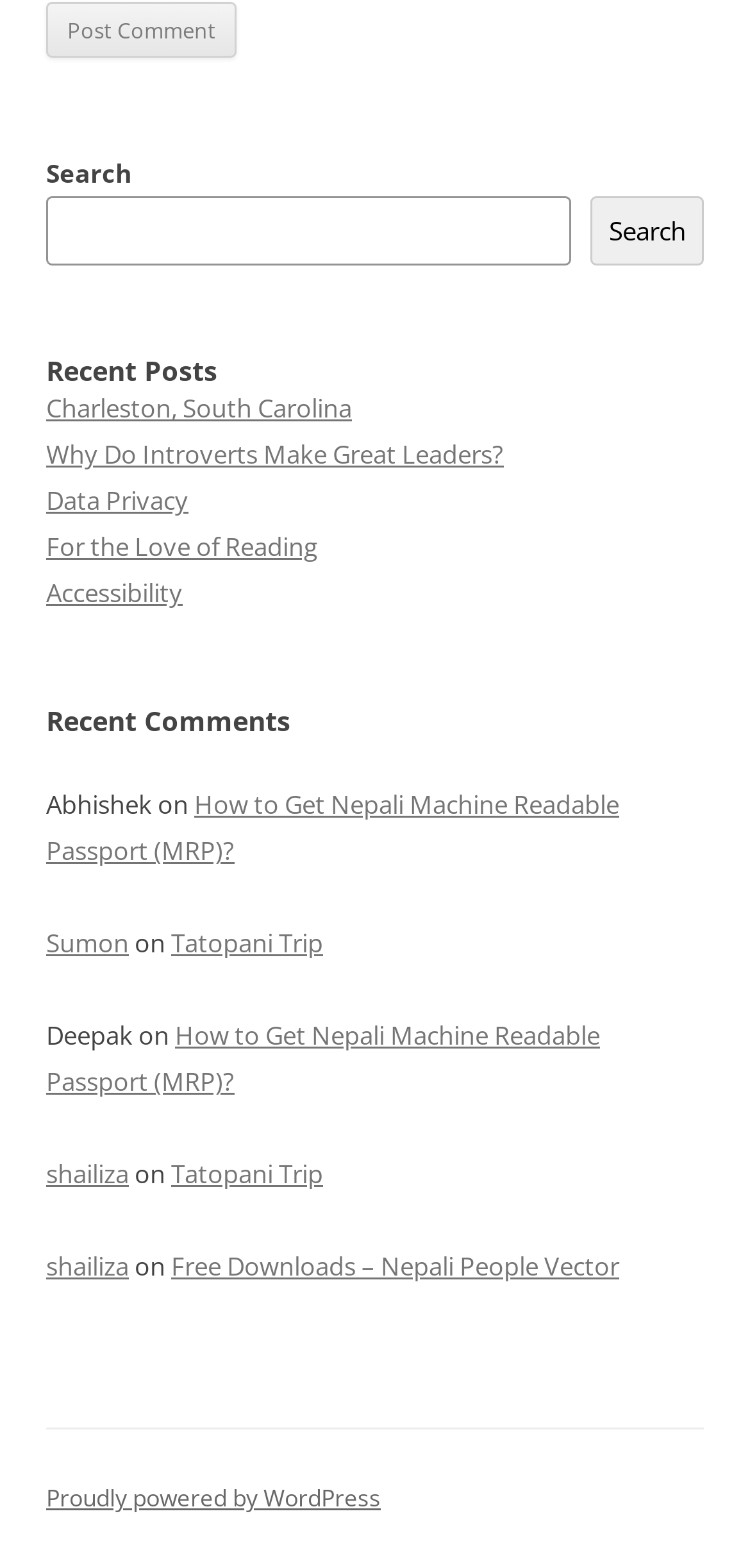Please specify the bounding box coordinates of the area that should be clicked to accomplish the following instruction: "View the article by Abhishek". The coordinates should consist of four float numbers between 0 and 1, i.e., [left, top, right, bottom].

[0.062, 0.502, 0.826, 0.554]